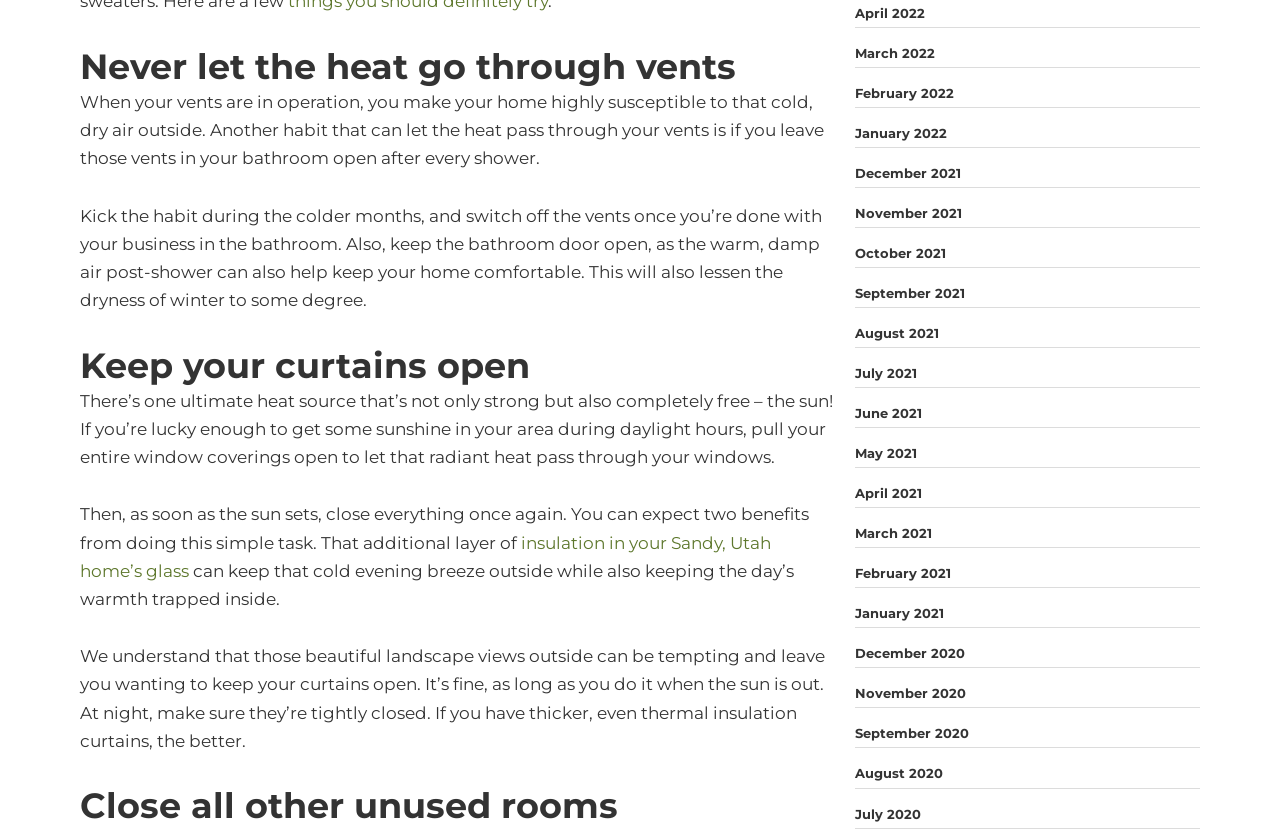What type of insulation is mentioned in the webpage?
Based on the image, provide your answer in one word or phrase.

Thermal insulation curtains